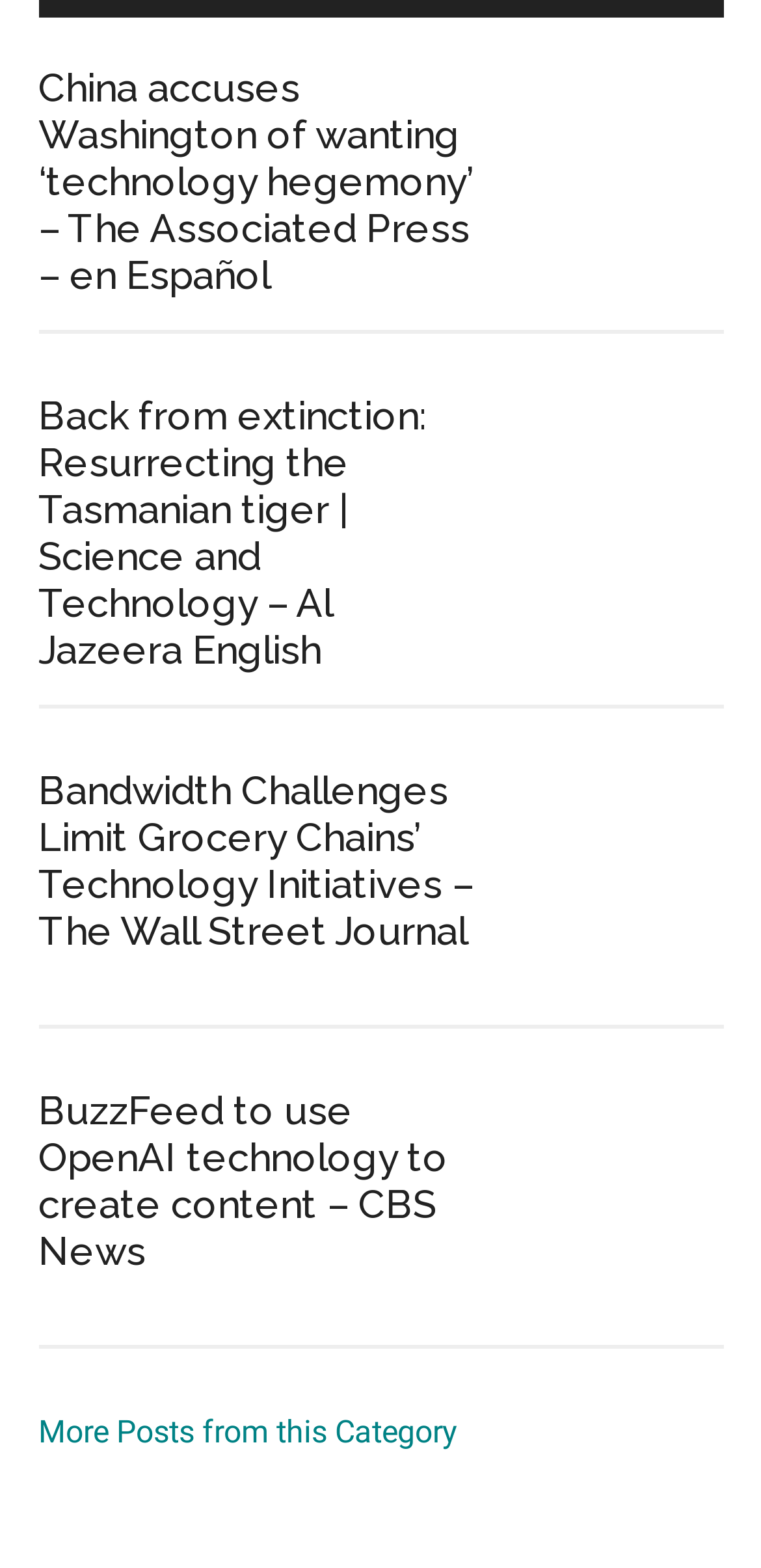Use a single word or phrase to answer the question: How many links are on this page?

5